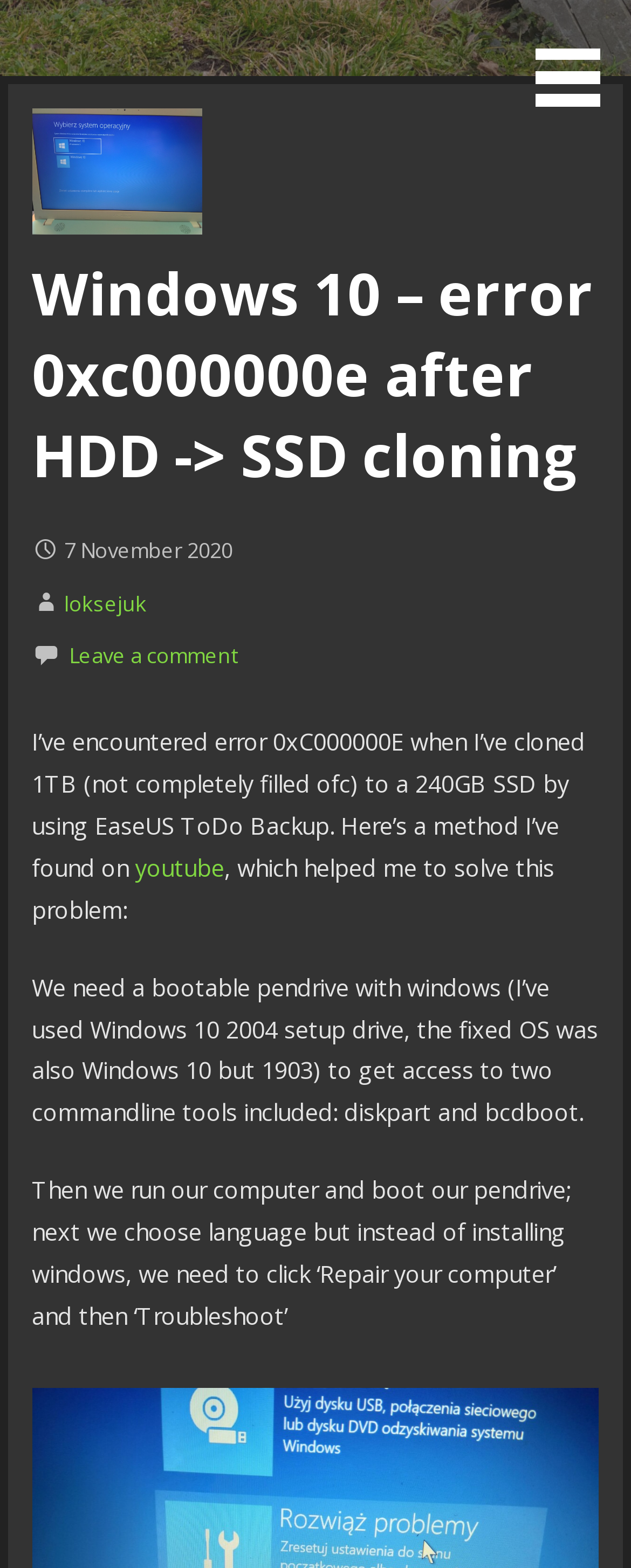What is the tool used to clone the HDD to SSD? Observe the screenshot and provide a one-word or short phrase answer.

EaseUS ToDo Backup